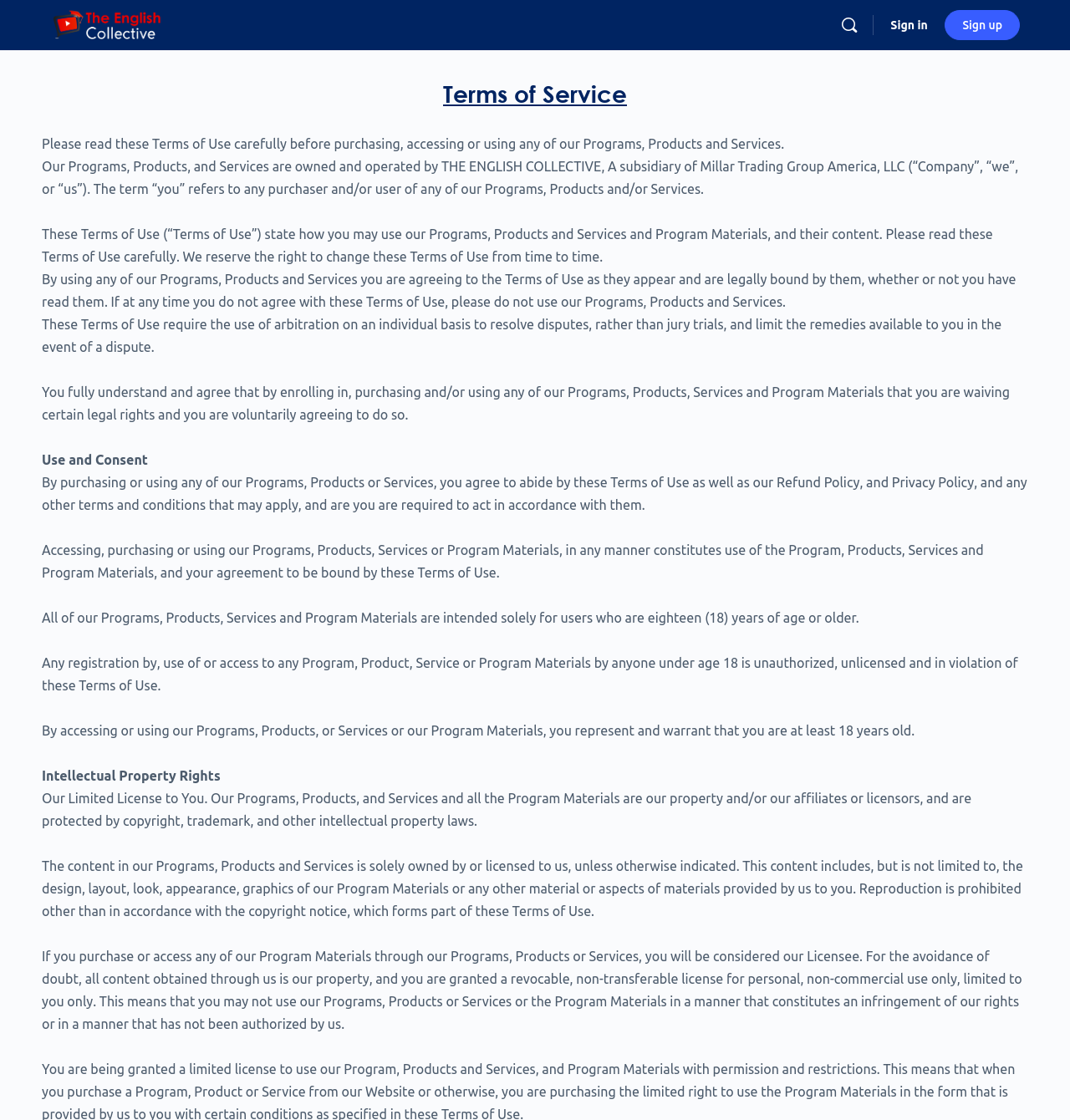Provide a brief response to the question below using one word or phrase:
What is granted to you when you purchase or access Program Materials?

Revocable, non-transferable license